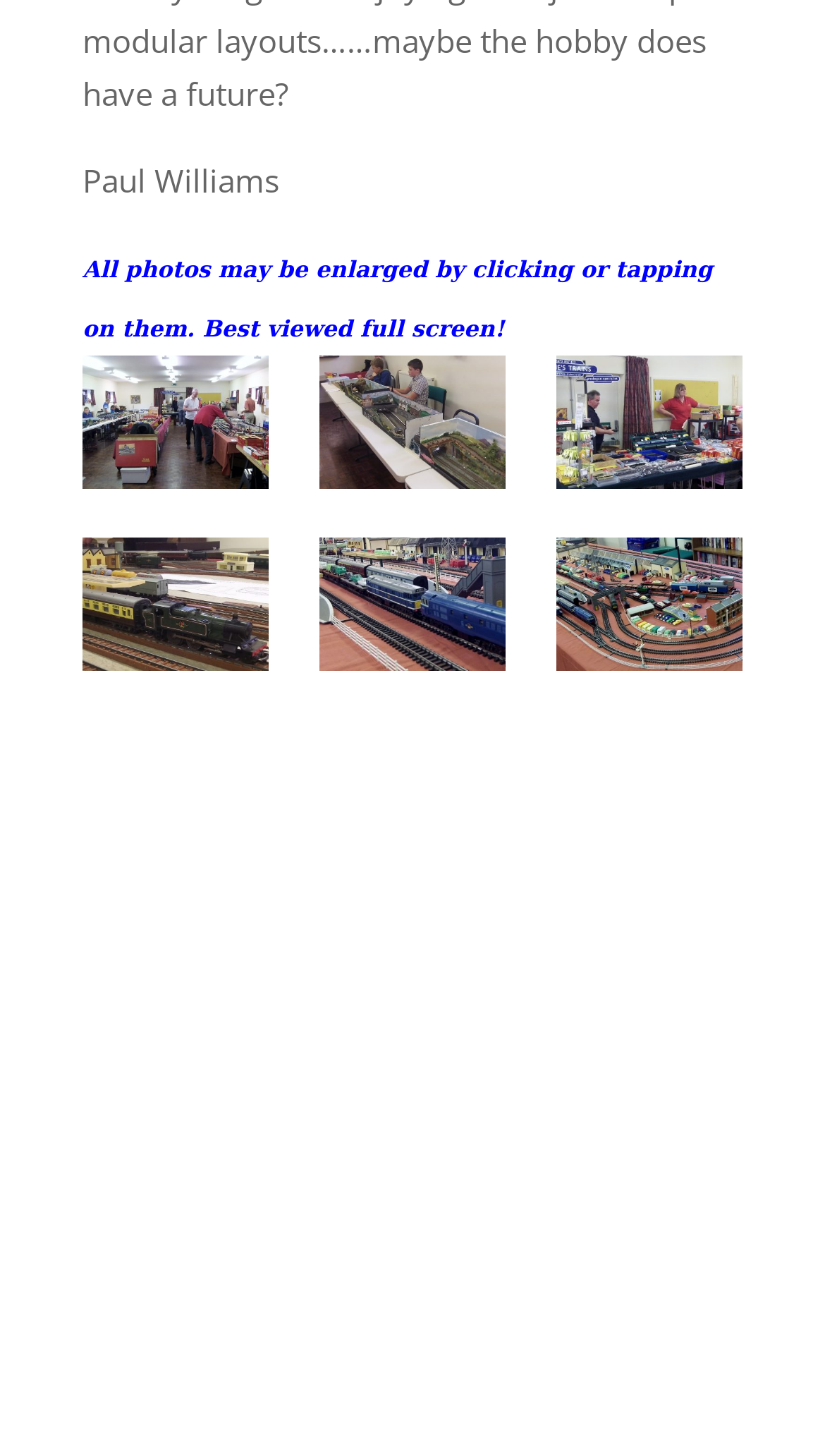Identify the coordinates of the bounding box for the element that must be clicked to accomplish the instruction: "Study Medicine".

None